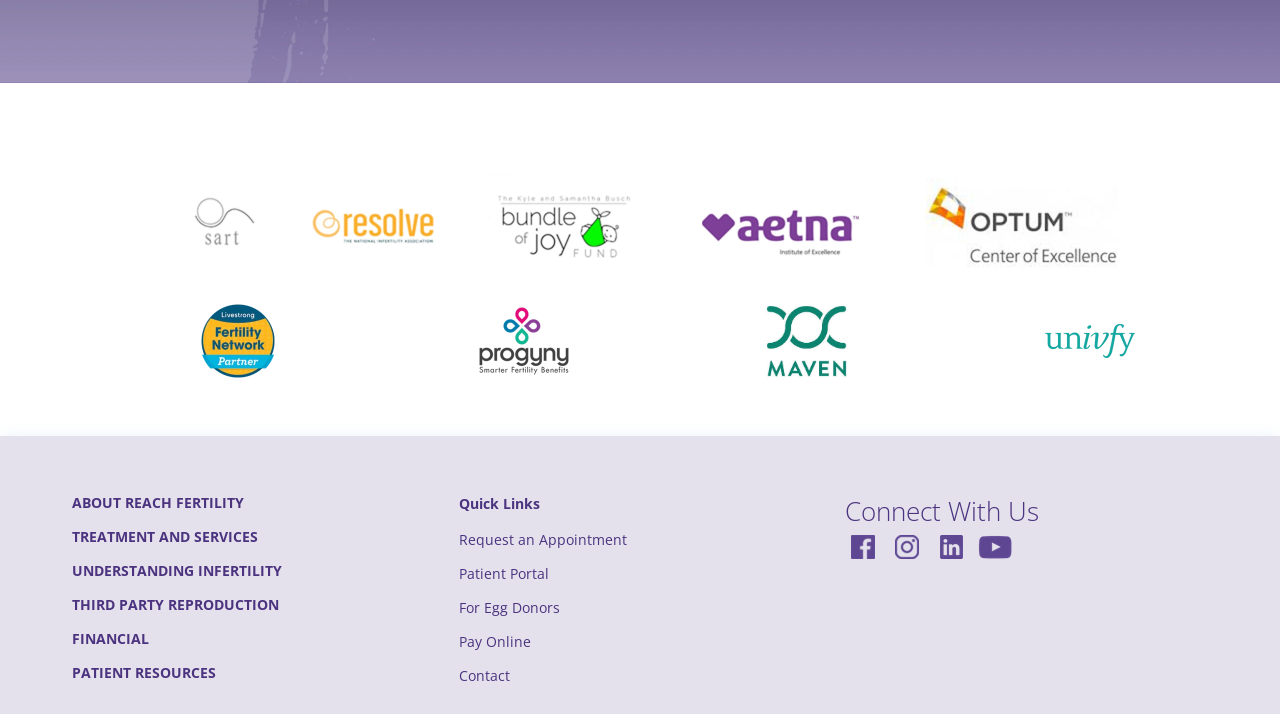Using the description "title="Visit the Livestrong Fertility Network"", predict the bounding box of the relevant HTML element.

[0.151, 0.414, 0.221, 0.54]